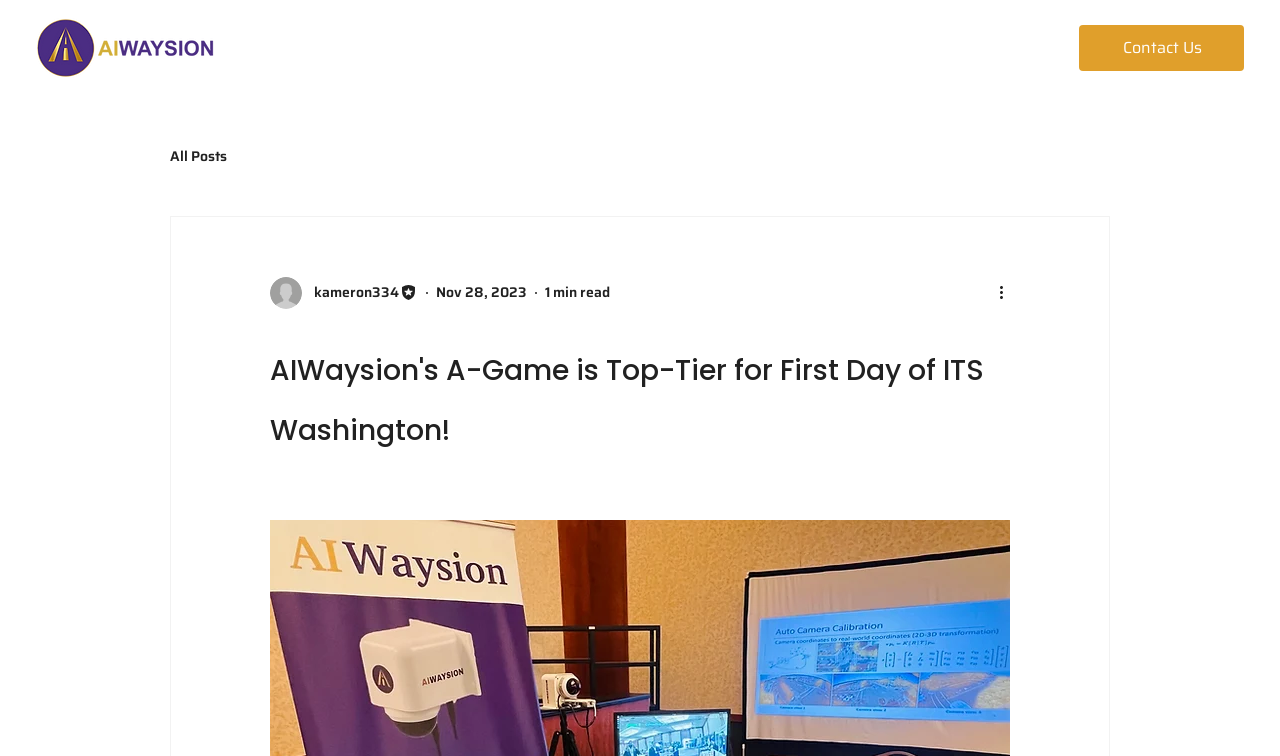What is the main heading displayed on the webpage? Please provide the text.

AIWaysion's A-Game is Top-Tier for First Day of ITS Washington!